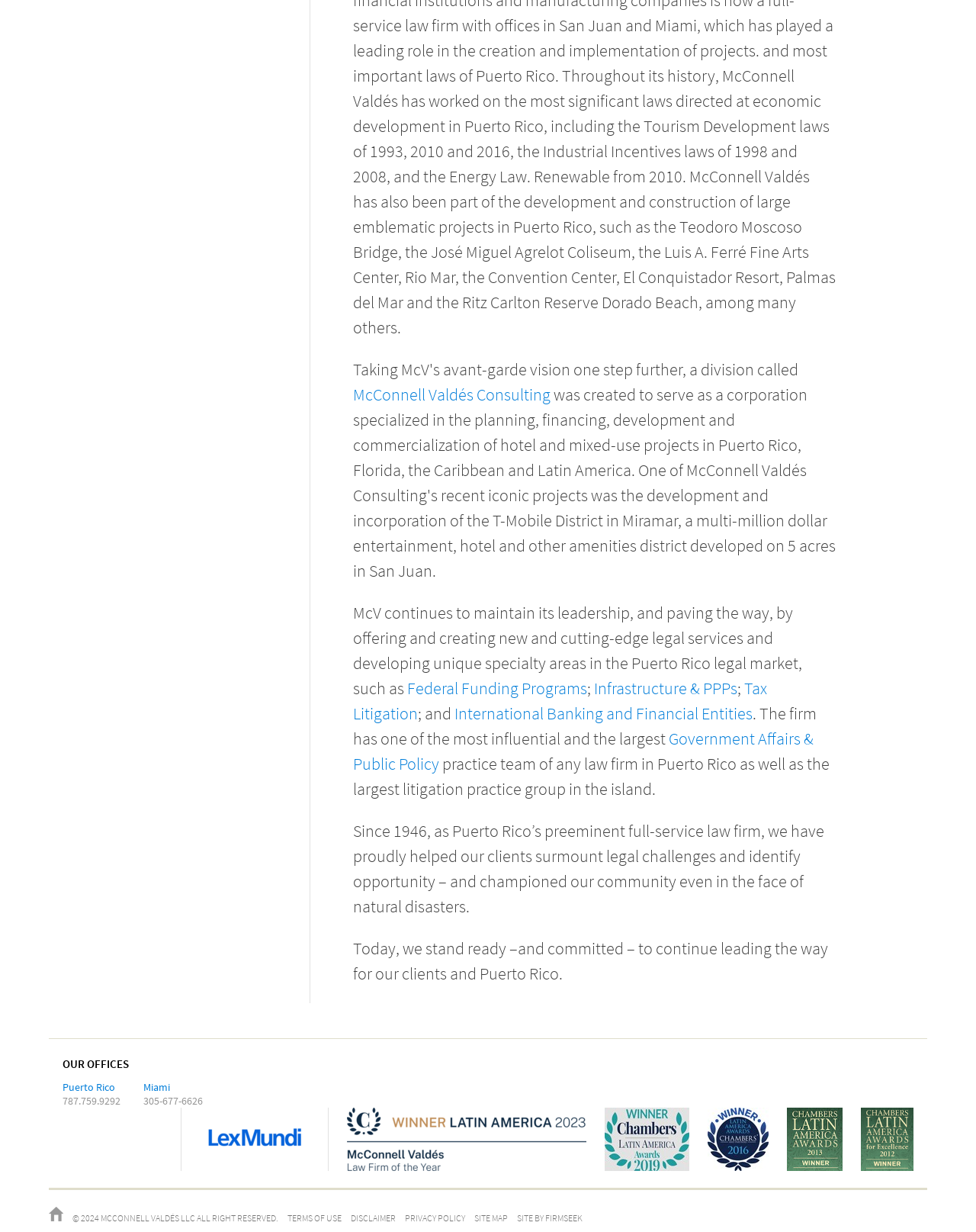What is the name of the law firm?
Look at the screenshot and give a one-word or phrase answer.

McConnell Valdés